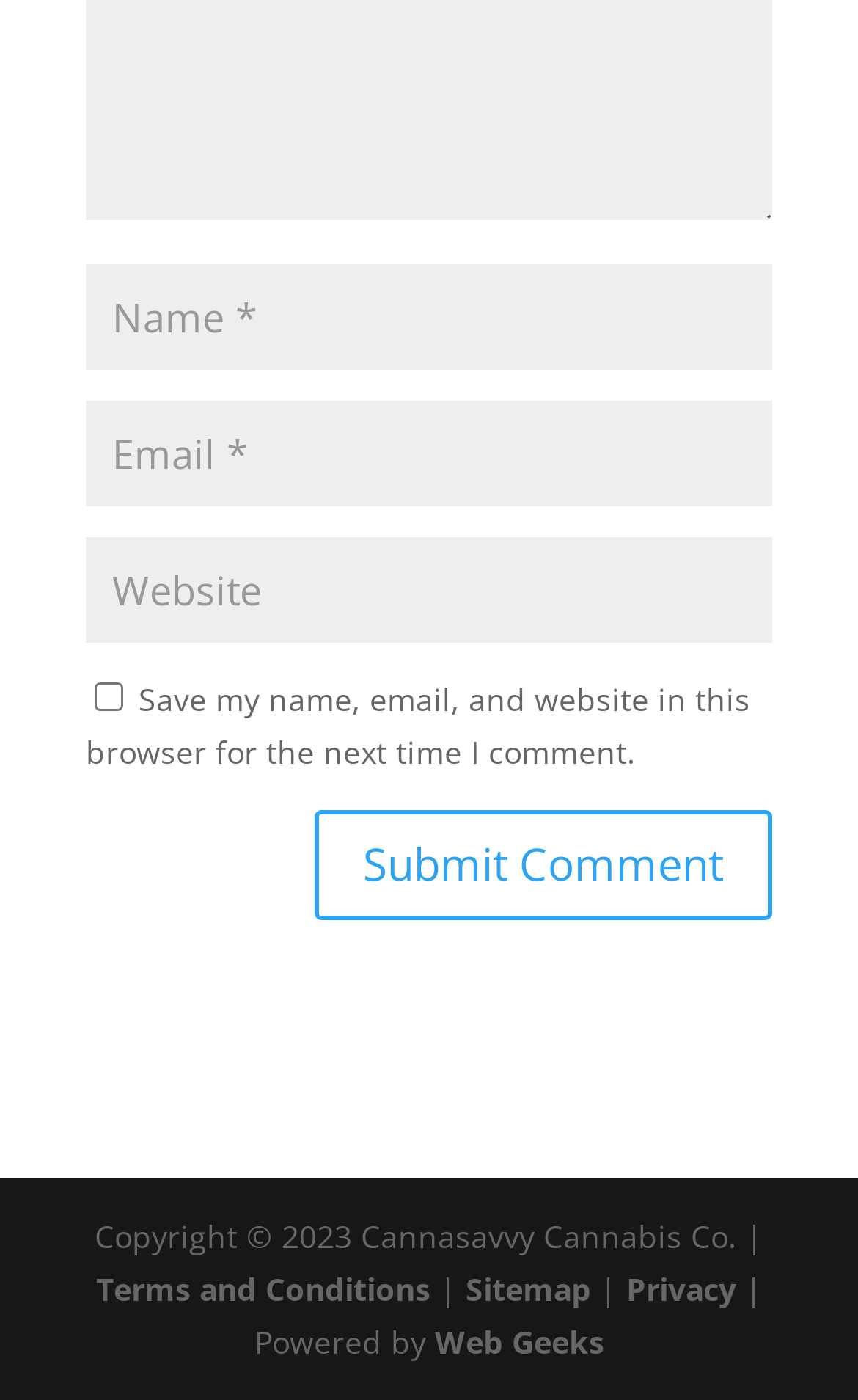Respond concisely with one word or phrase to the following query:
How many links are there in the footer?

4